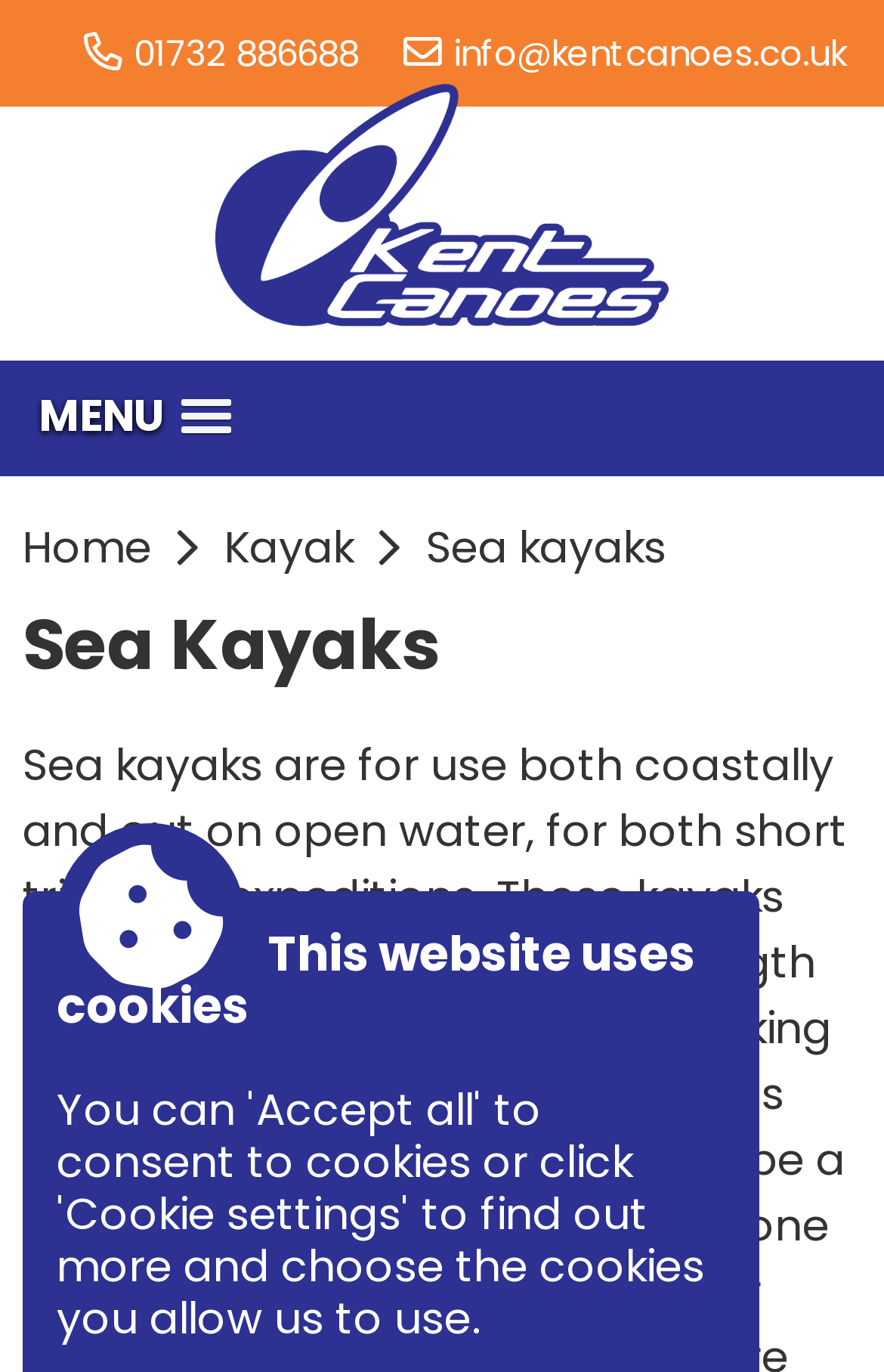Find the bounding box coordinates of the area to click in order to follow the instruction: "call the phone number".

[0.151, 0.021, 0.405, 0.056]